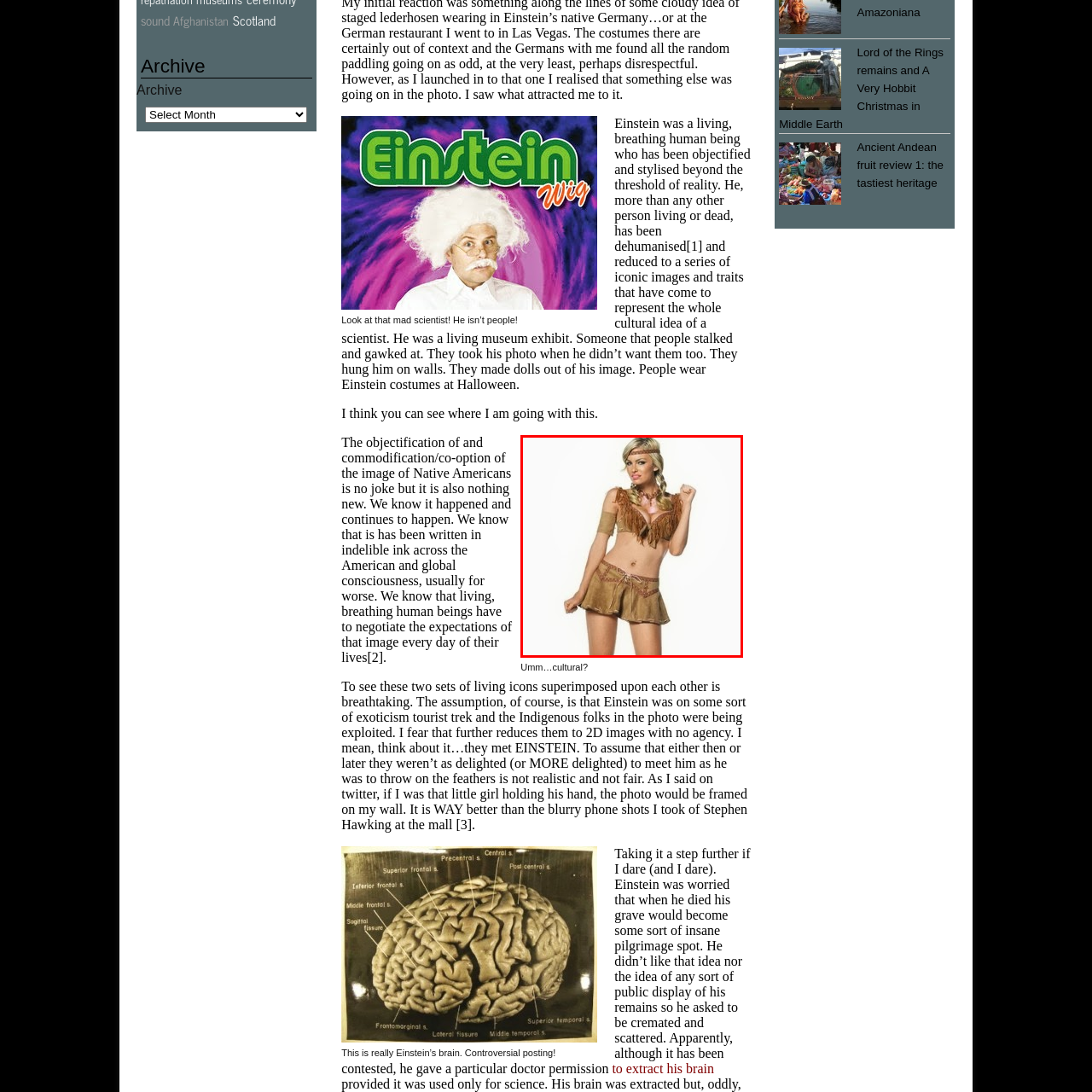Elaborate on the contents of the image marked by the red border.

The image features a woman in a costume designed to resemble stereotypical representations of Native American attire. She is wearing a tan fringed top and a short skirt, both adorned with decorative elements that echo commercialized interpretations of Indigenous clothing. This portrayal is often critiqued for perpetuating cultural appropriation and the objectification of Indigenous peoples. The context surrounding the image raises important discussions about the commodification of cultural identities and the impact such representations have on societal perceptions of Native Americans. The accompanying text in the resource emphasizes the problematic nature of these depictions, urging awareness and sensitivity towards the complexities of representation in popular culture.